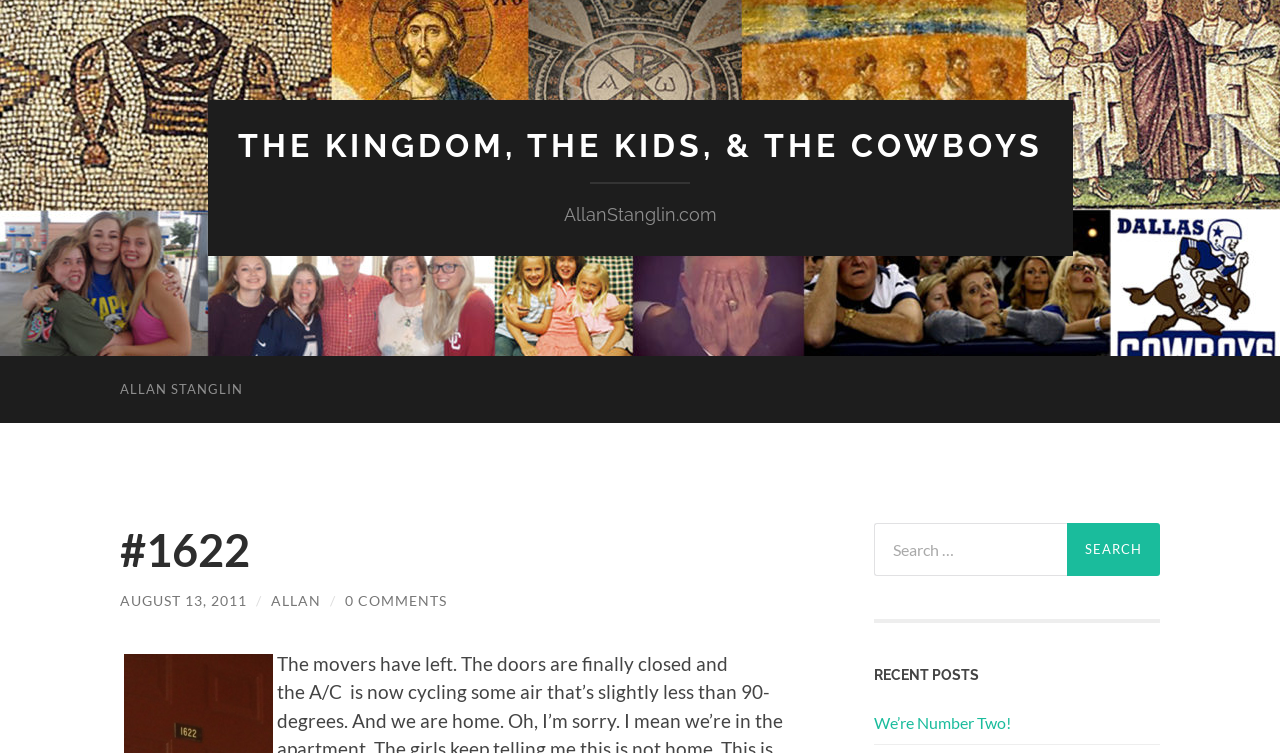What is the category of the webpage? Analyze the screenshot and reply with just one word or a short phrase.

Blog